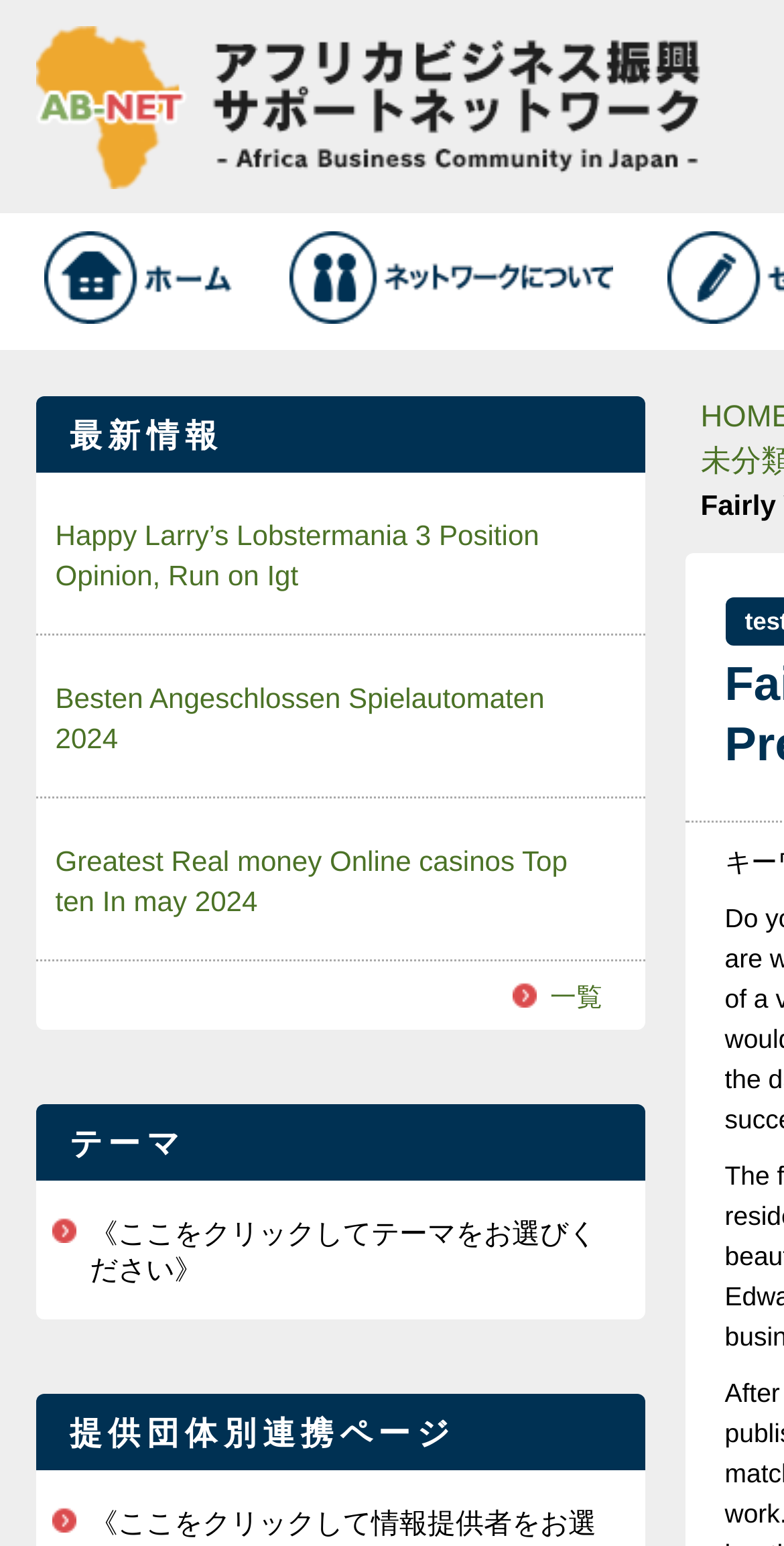Illustrate the webpage with a detailed description.

The webpage appears to be a portal site for Africa Business Support Network (AB NET), which aims to contribute to Africa's private sector-led growth through business promotion between Japan and Africa. 

At the top of the page, there is a heading that describes the purpose of AB NET. Below this heading, there is a link and an image that seem to be related to the network's introduction. 

On the top-right side of the page, there are two links, "ホーム" (Home) and "ネットワークについて" (About the Network), each accompanied by an image. 

Further down the page, there is a heading "最新情報" (Latest Information), followed by three links to articles or news stories, including "Happy Larry’s Lobstermania 3 Position Opinion, Run on Igt", "Besten Angeschlossen Spielautomaten 2024", and "Greatest Real money Online casinos Top ten In may 2024". 

To the right of these links, there is another link "一覧" (List). 

Below the "最新情報" section, there is a heading "テーマ" (Theme), followed by a static text "《ここをクリックしてテーマをお選びください》" (Please click here to select a theme). 

Finally, at the bottom of the page, there is a heading "提供団体別連携ページ" (Organization-specific Collaboration Page).